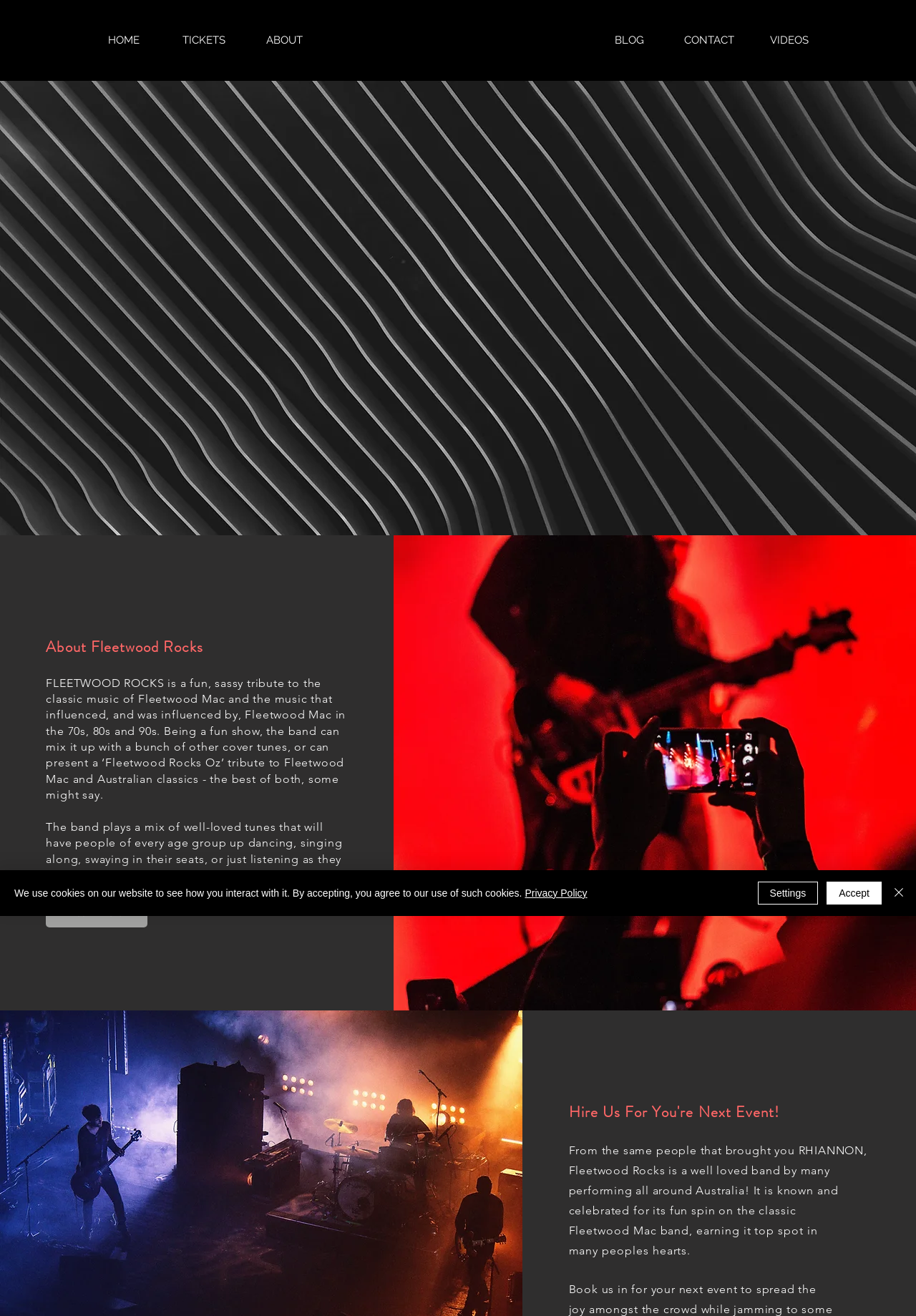Examine the image and give a thorough answer to the following question:
What is the purpose of the band's performance?

The webpage states that the band's performance is intended to spread joy, as mentioned in the sentence 'Book us in for your next event to spread the joy amongst...'.